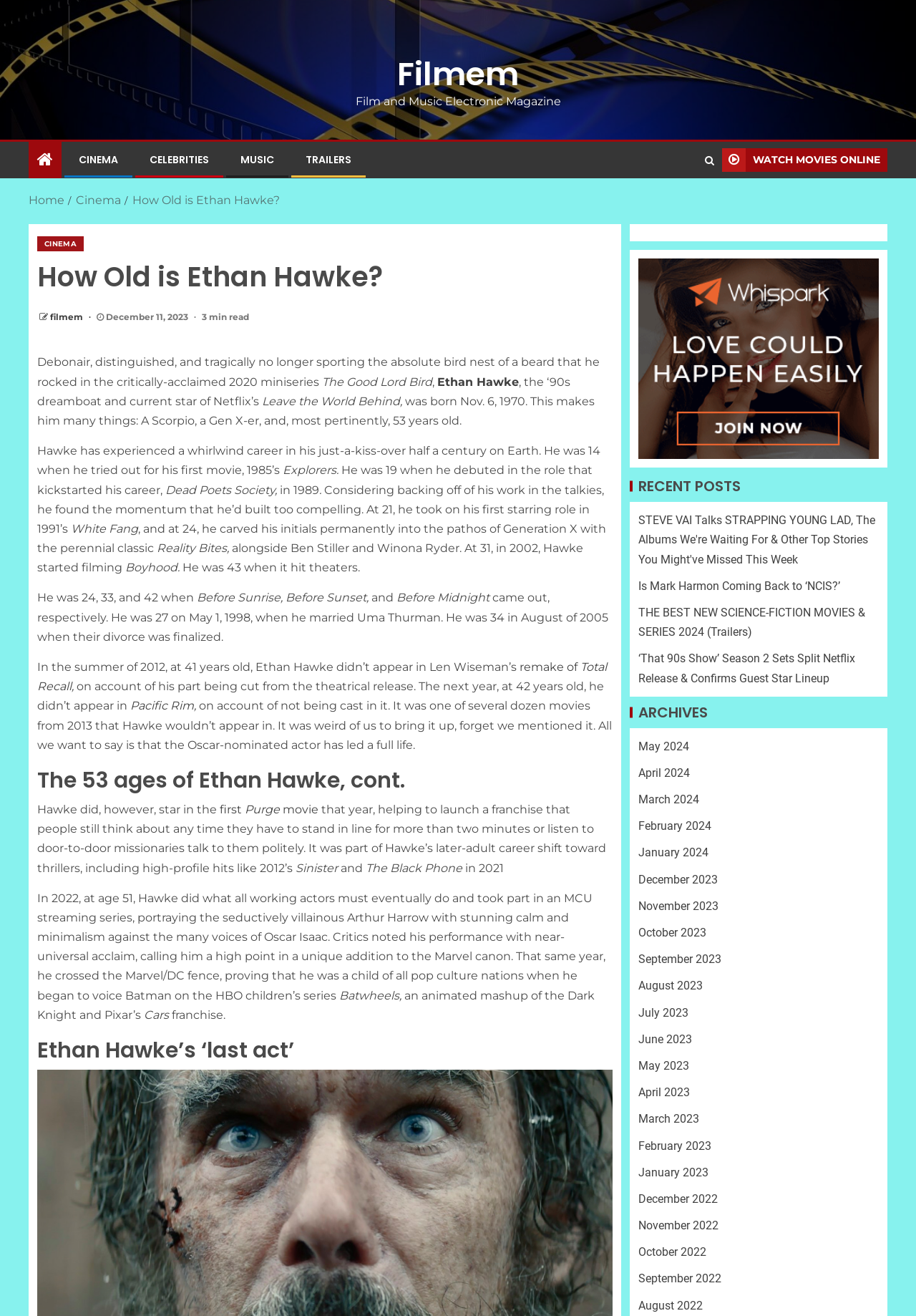Your task is to find and give the main heading text of the webpage.

How Old is Ethan Hawke?